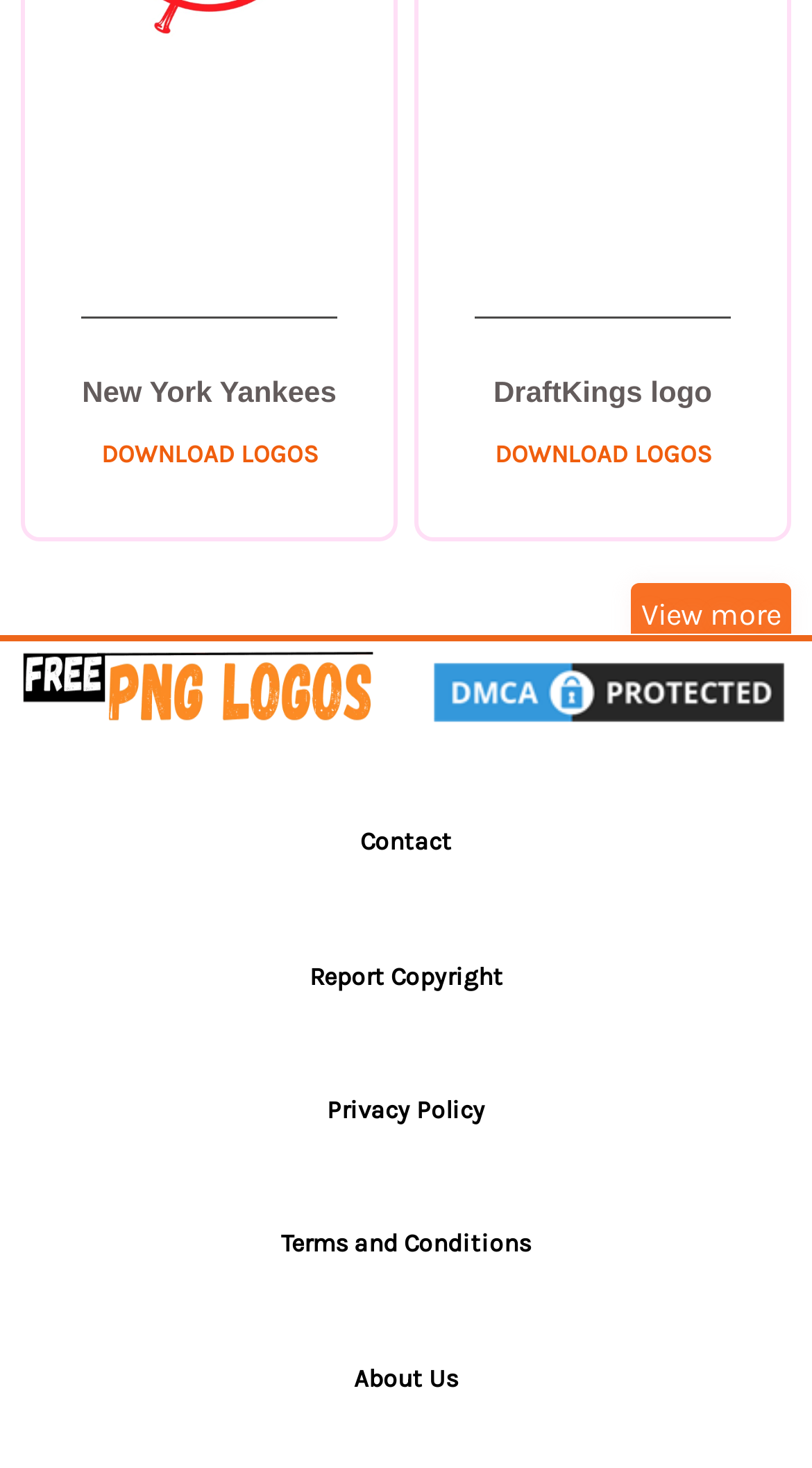Locate the bounding box of the UI element with the following description: "Download Logos".

[0.124, 0.979, 0.391, 0.999]